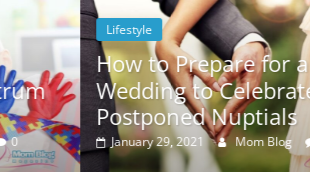How many comments does the post have?
Please provide a comprehensive answer based on the contents of the image.

The comment count is explicitly mentioned in the caption as 'a comment count of zero', indicating that the post has not received any comments yet.